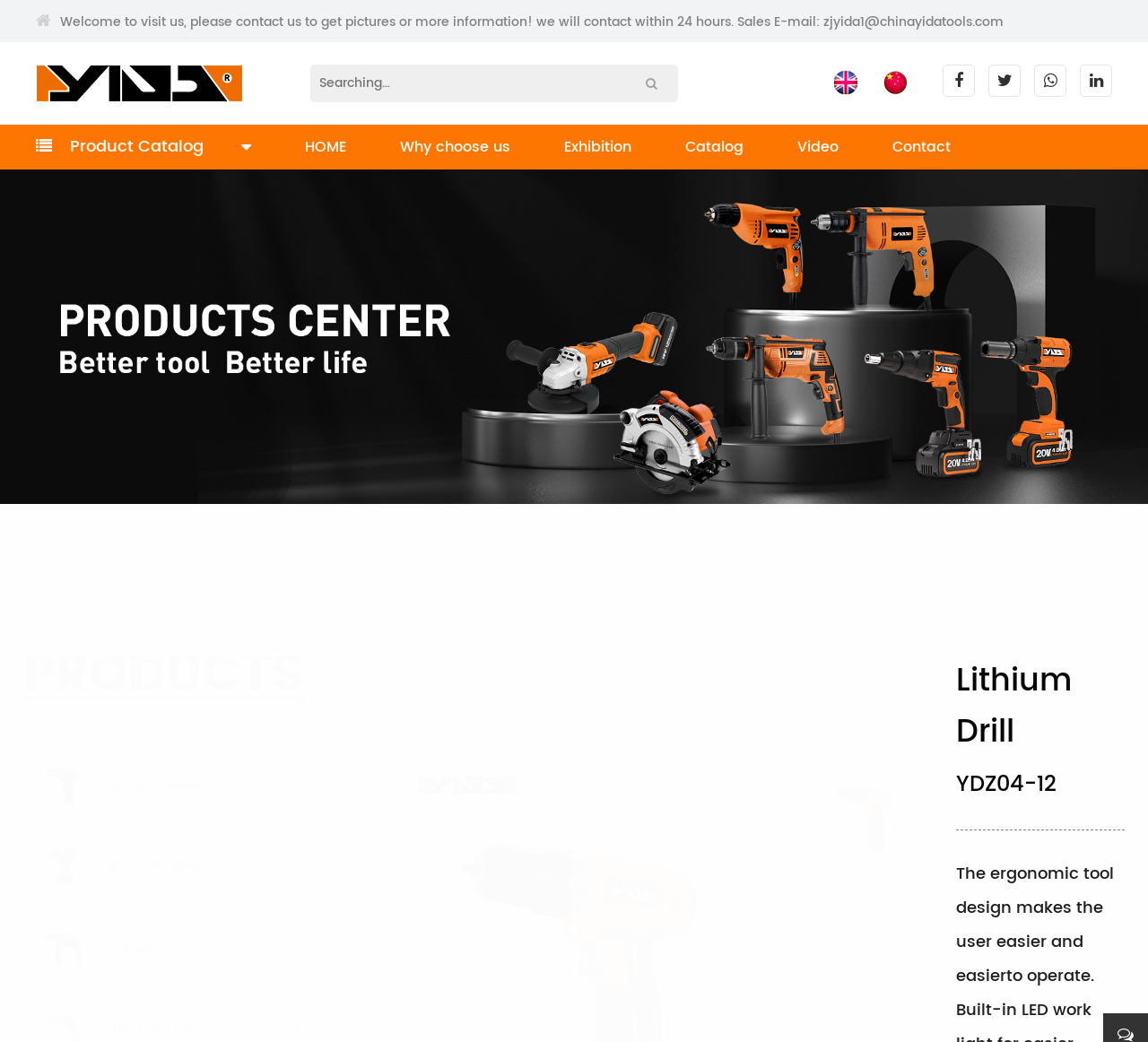Identify the coordinates of the bounding box for the element described below: "name="q" placeholder="Searching…"". Return the coordinates as four float numbers between 0 and 1: [left, top, right, bottom].

[0.278, 0.062, 0.552, 0.098]